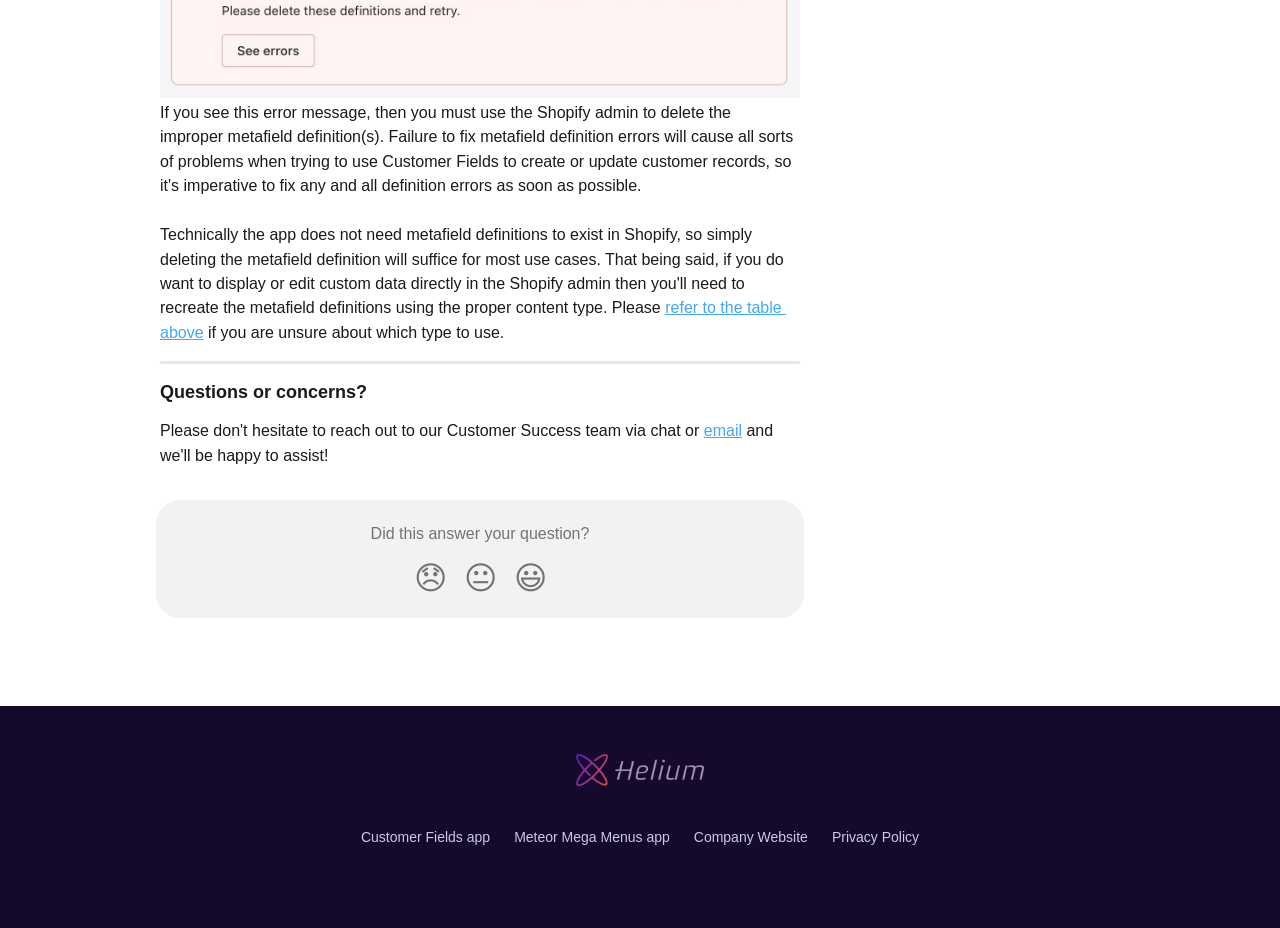Could you locate the bounding box coordinates for the section that should be clicked to accomplish this task: "Click on 'Smiley Reaction'".

[0.395, 0.594, 0.434, 0.653]